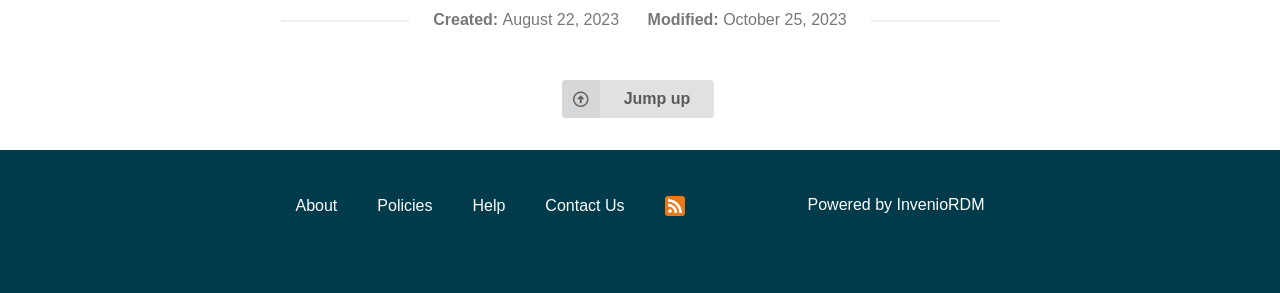Please respond to the question using a single word or phrase:
How many links are in the footer?

5